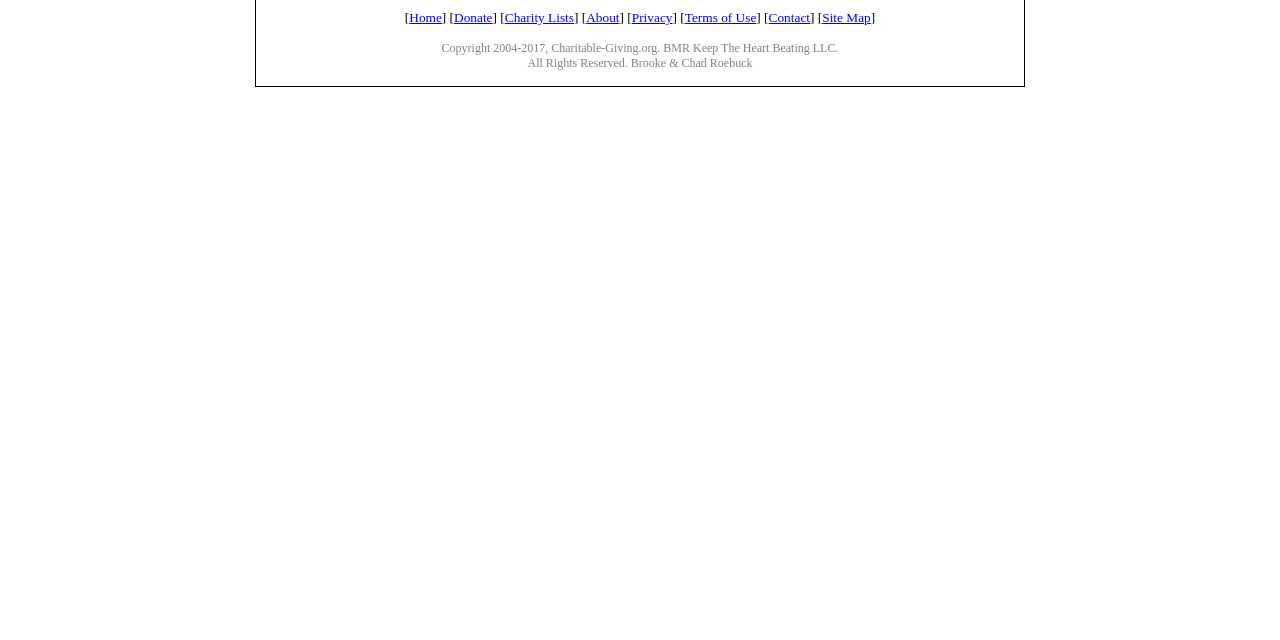Highlight the bounding box of the UI element that corresponds to this description: "Home".

None